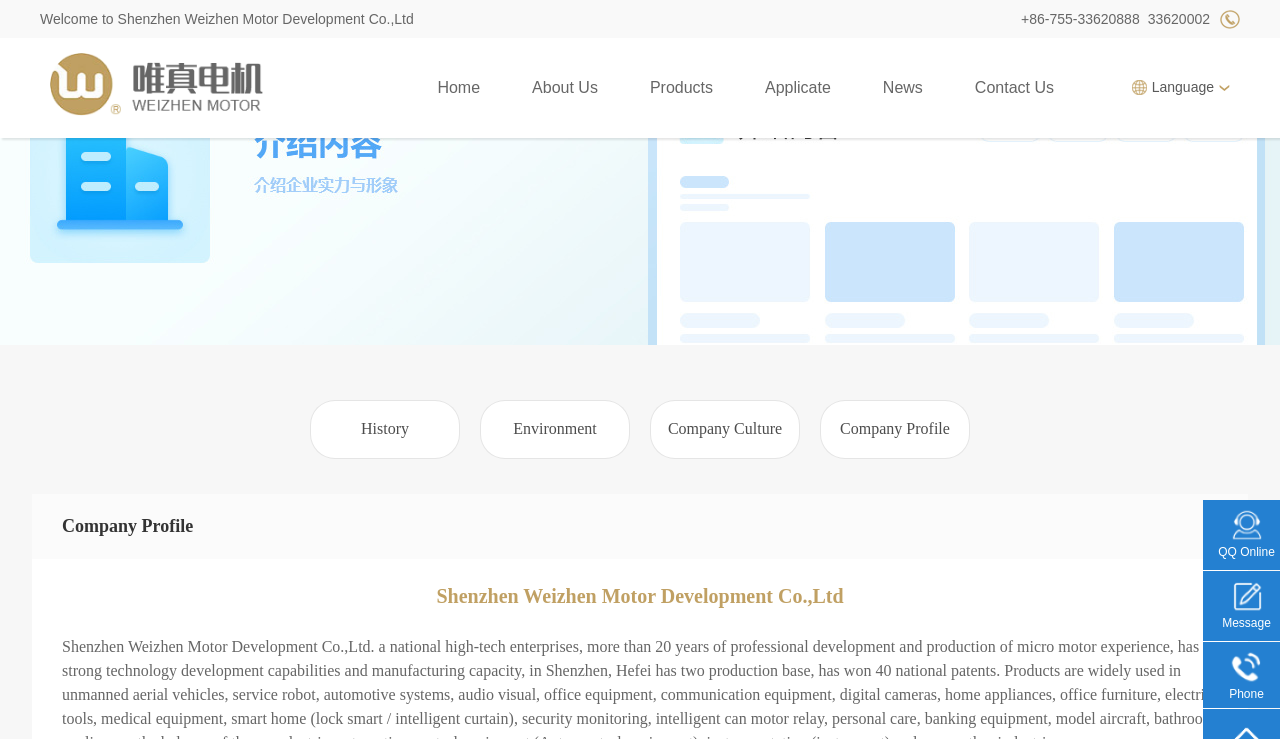Using the description "+86-755-33620888", locate and provide the bounding box of the UI element.

[0.798, 0.015, 0.89, 0.037]